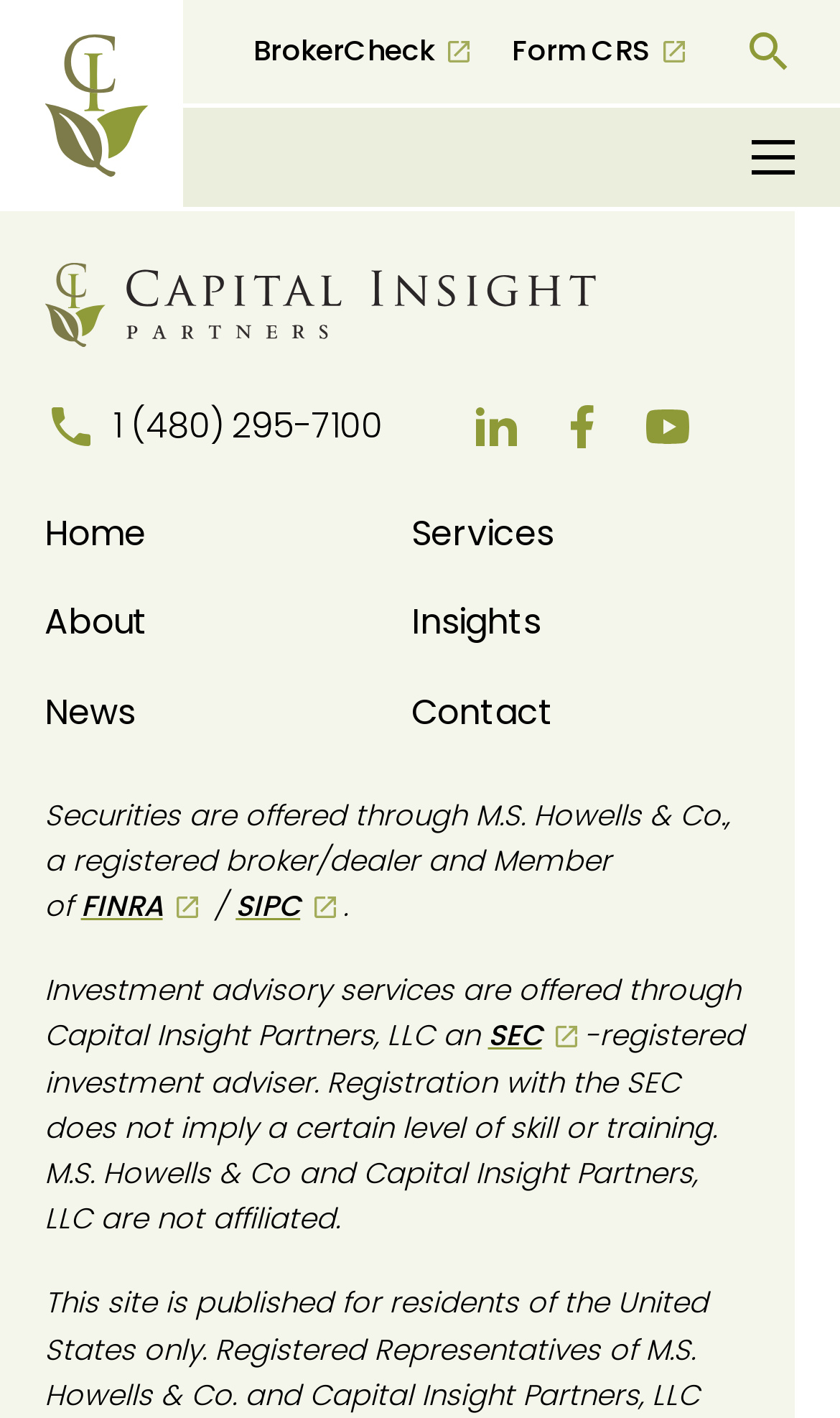What is the company name? Examine the screenshot and reply using just one word or a brief phrase.

Capital Insight Partners